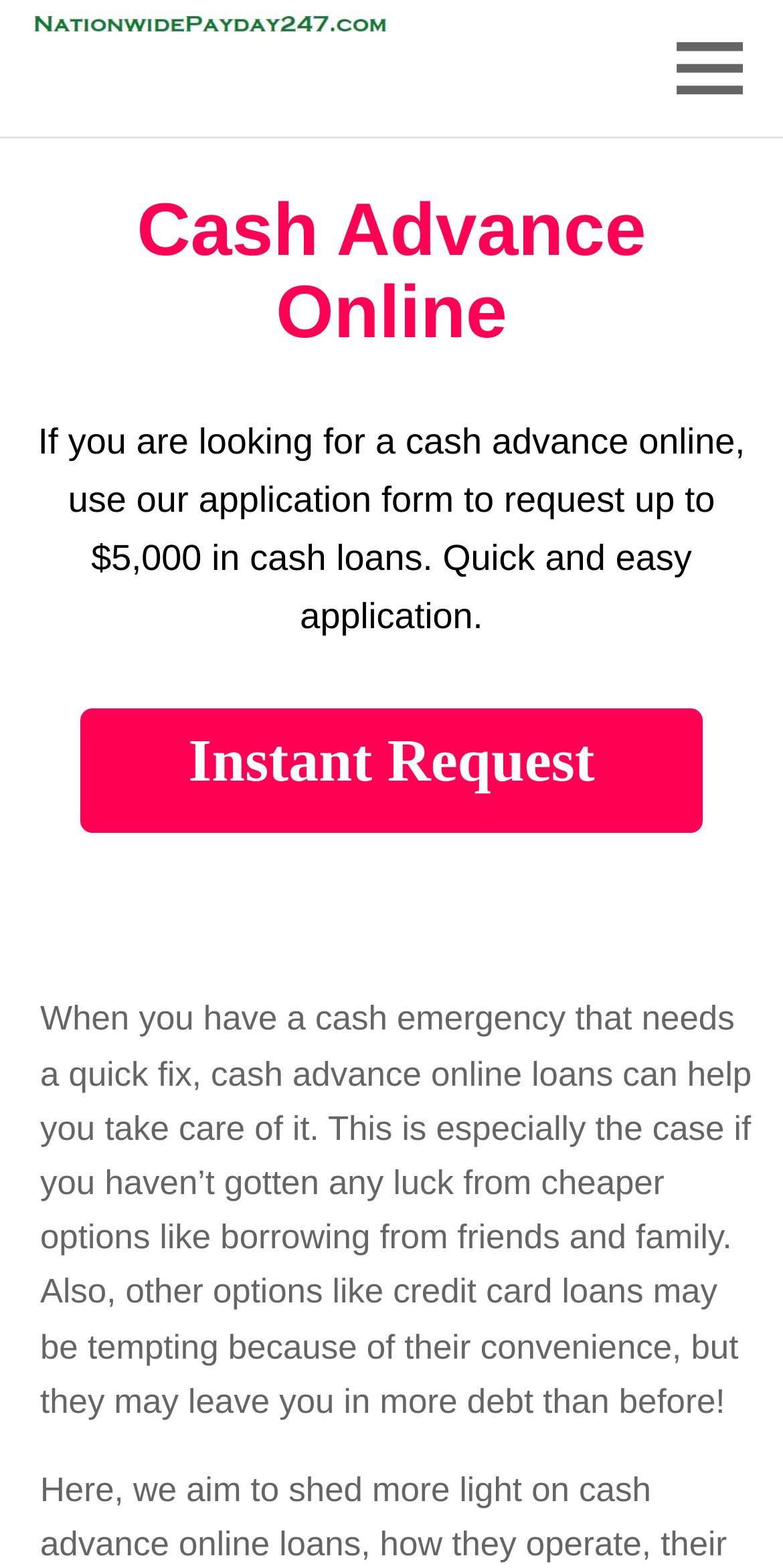Using the information shown in the image, answer the question with as much detail as possible: What is the maximum amount of cash loan available?

According to the StaticText element, 'If you are looking for a cash advance online, use our application form to request up to $5,000 in cash loans.', the maximum amount of cash loan available is $5,000.